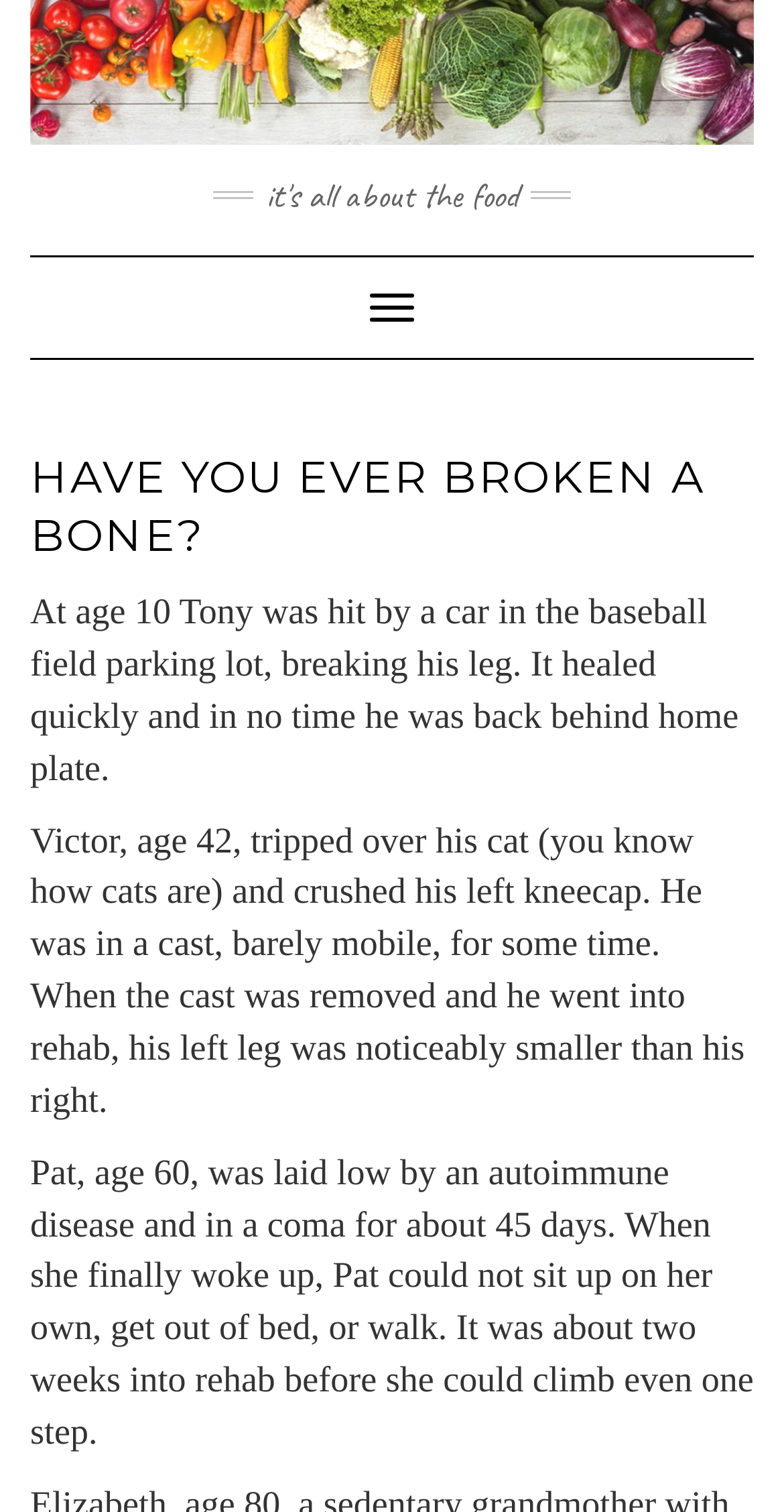How many steps could Pat climb after two weeks of rehab?
Using the visual information from the image, give a one-word or short-phrase answer.

one